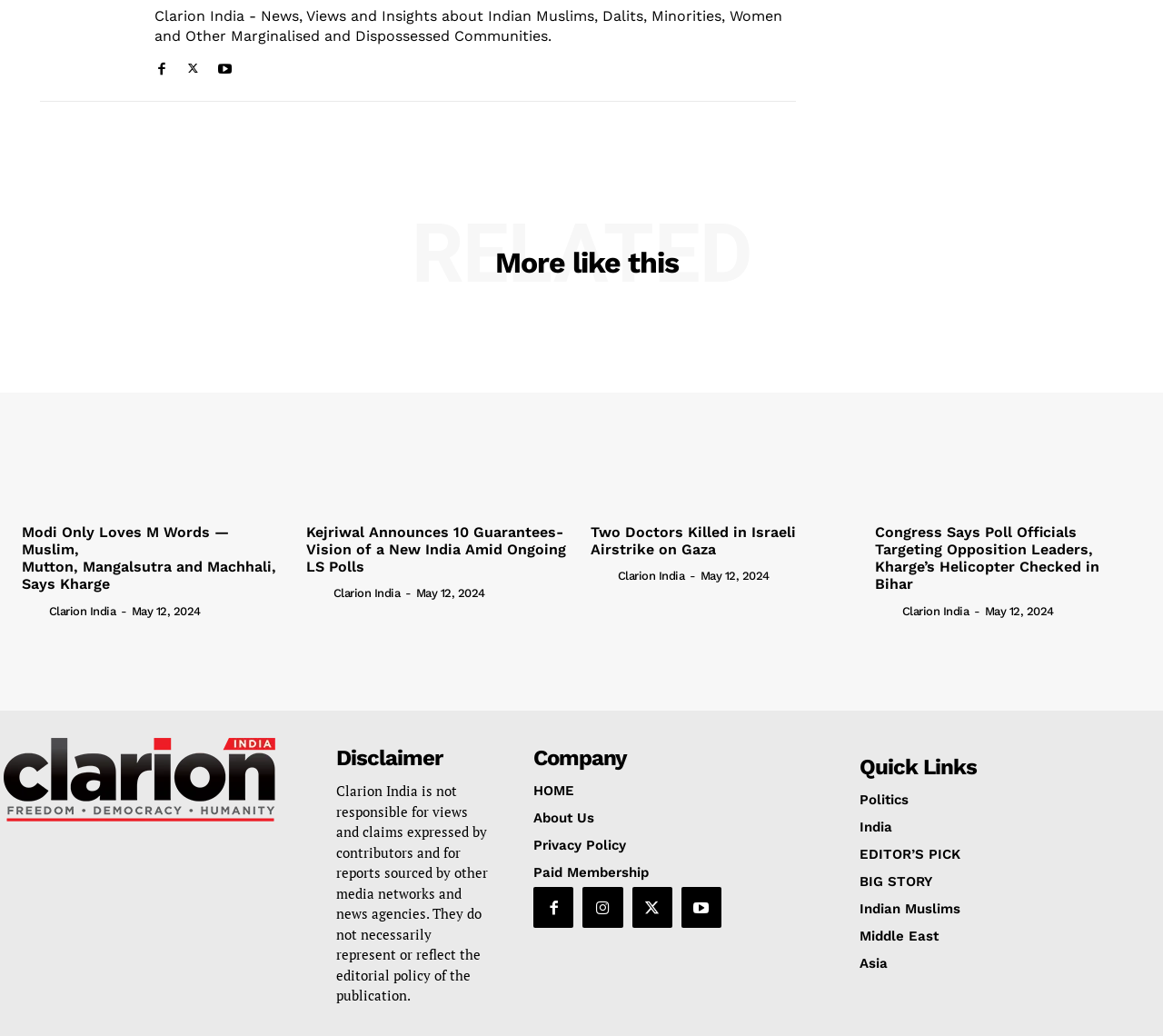What is the purpose of the icons '', '', and ''?
Can you offer a detailed and complete answer to this question?

The icons '', '', and '' are located at the top-right corner of the webpage and are likely social media links, allowing users to share content or follow the website on various social media platforms.